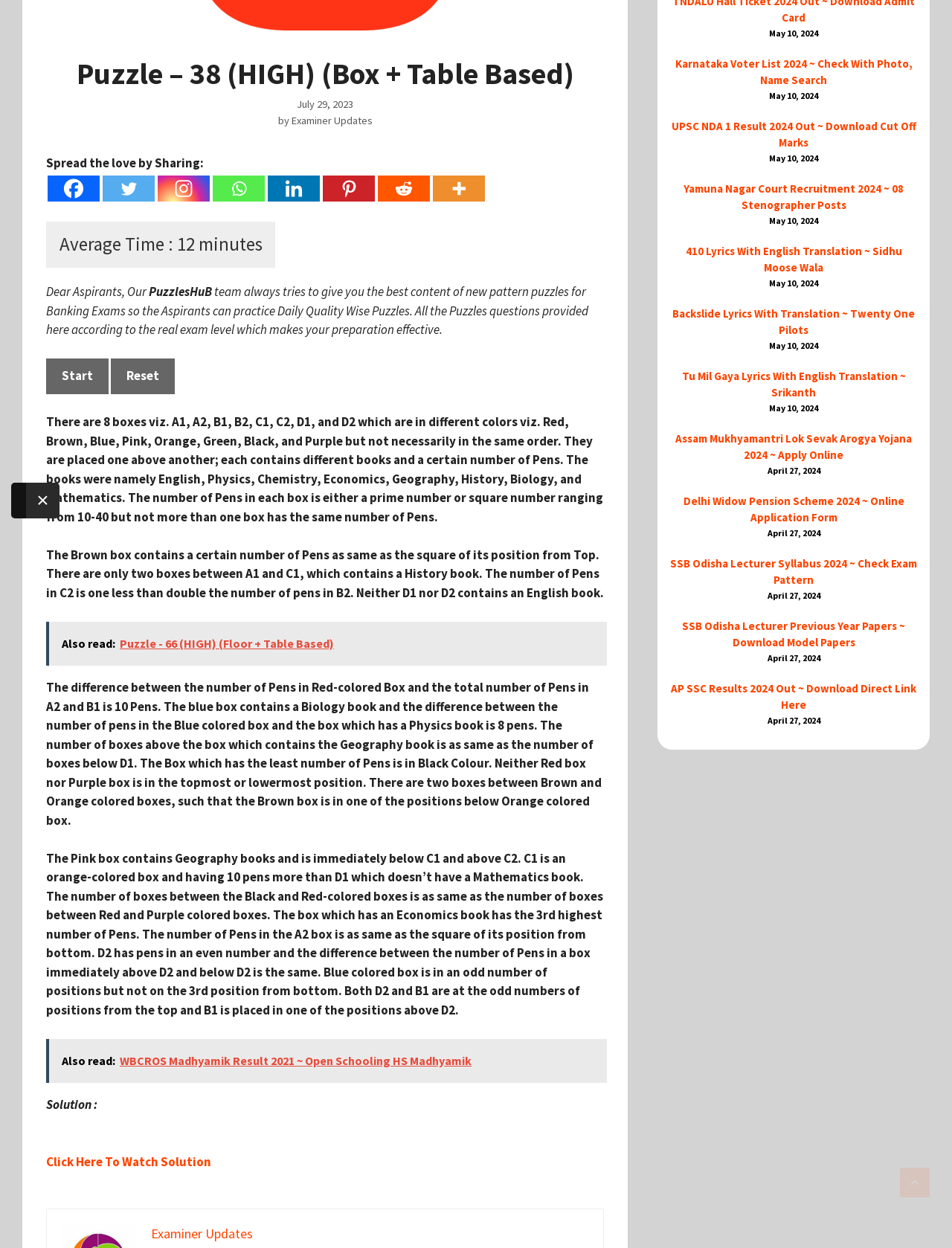For the following element description, predict the bounding box coordinates in the format (top-left x, top-left y, bottom-right x, bottom-right y). All values should be floating point numbers between 0 and 1. Description: title="More"

[0.455, 0.14, 0.509, 0.161]